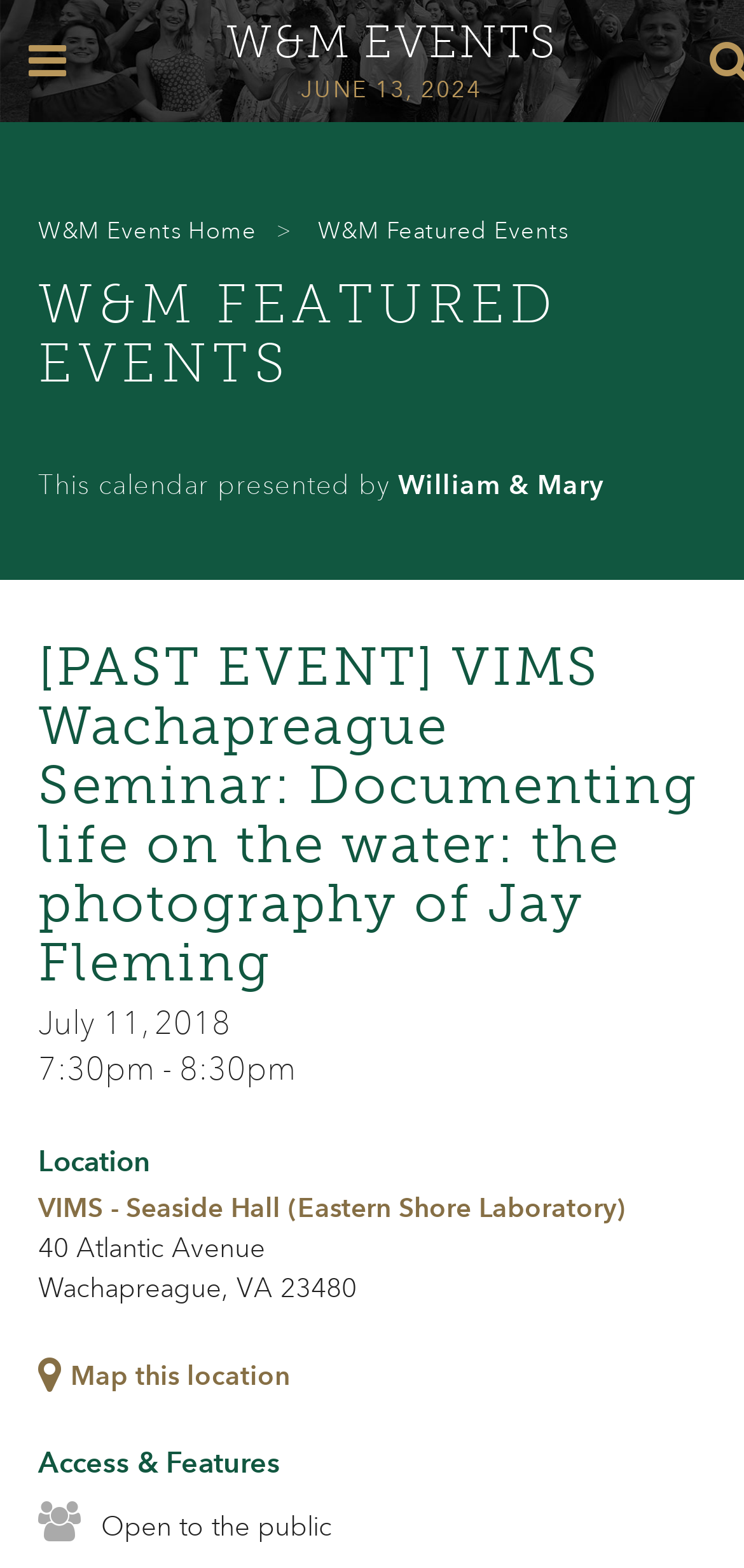Please locate the bounding box coordinates of the element's region that needs to be clicked to follow the instruction: "map this location". The bounding box coordinates should be provided as four float numbers between 0 and 1, i.e., [left, top, right, bottom].

[0.051, 0.865, 0.39, 0.89]